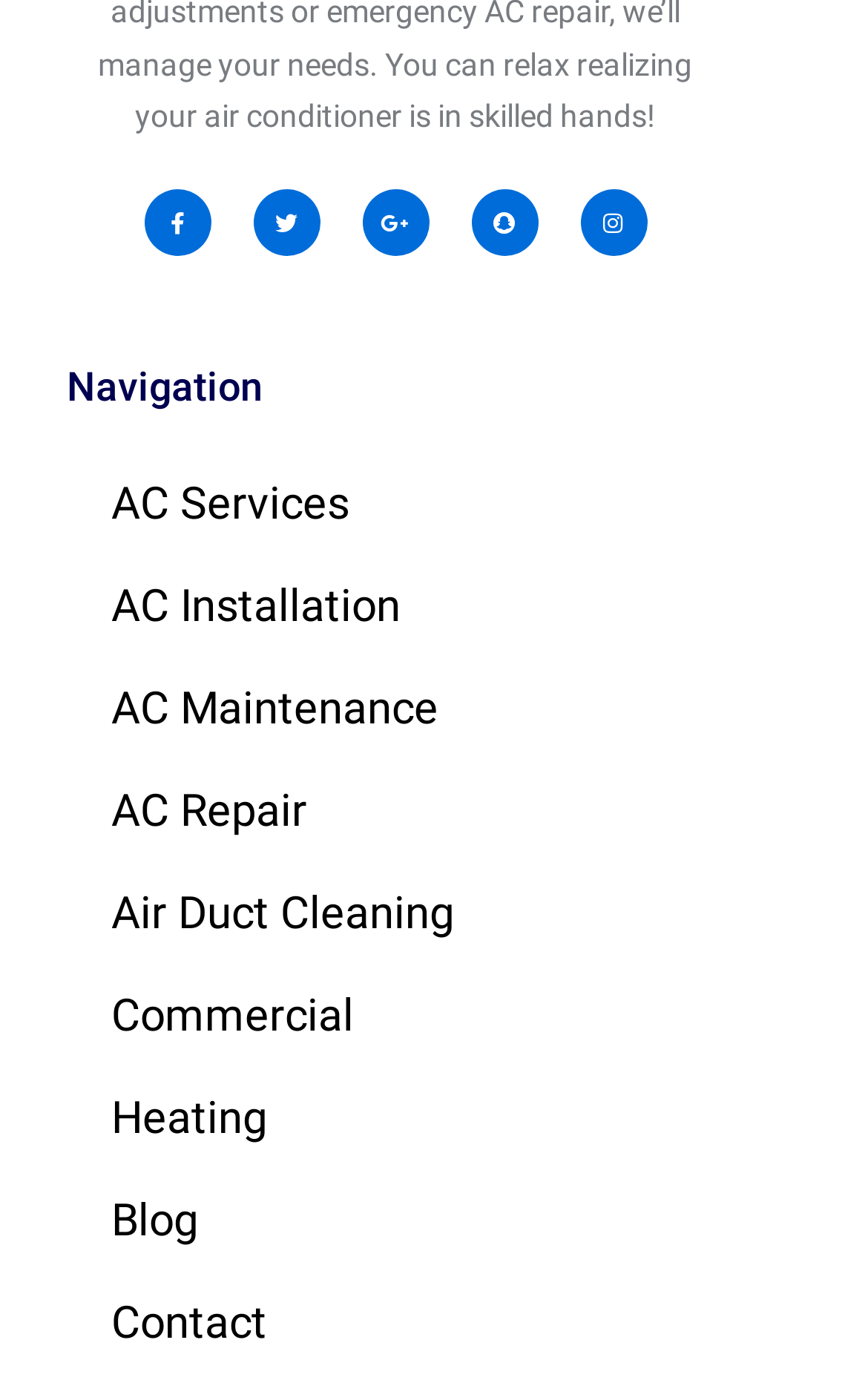Respond to the following question using a concise word or phrase: 
What is the service listed after AC Repair?

Air Duct Cleaning